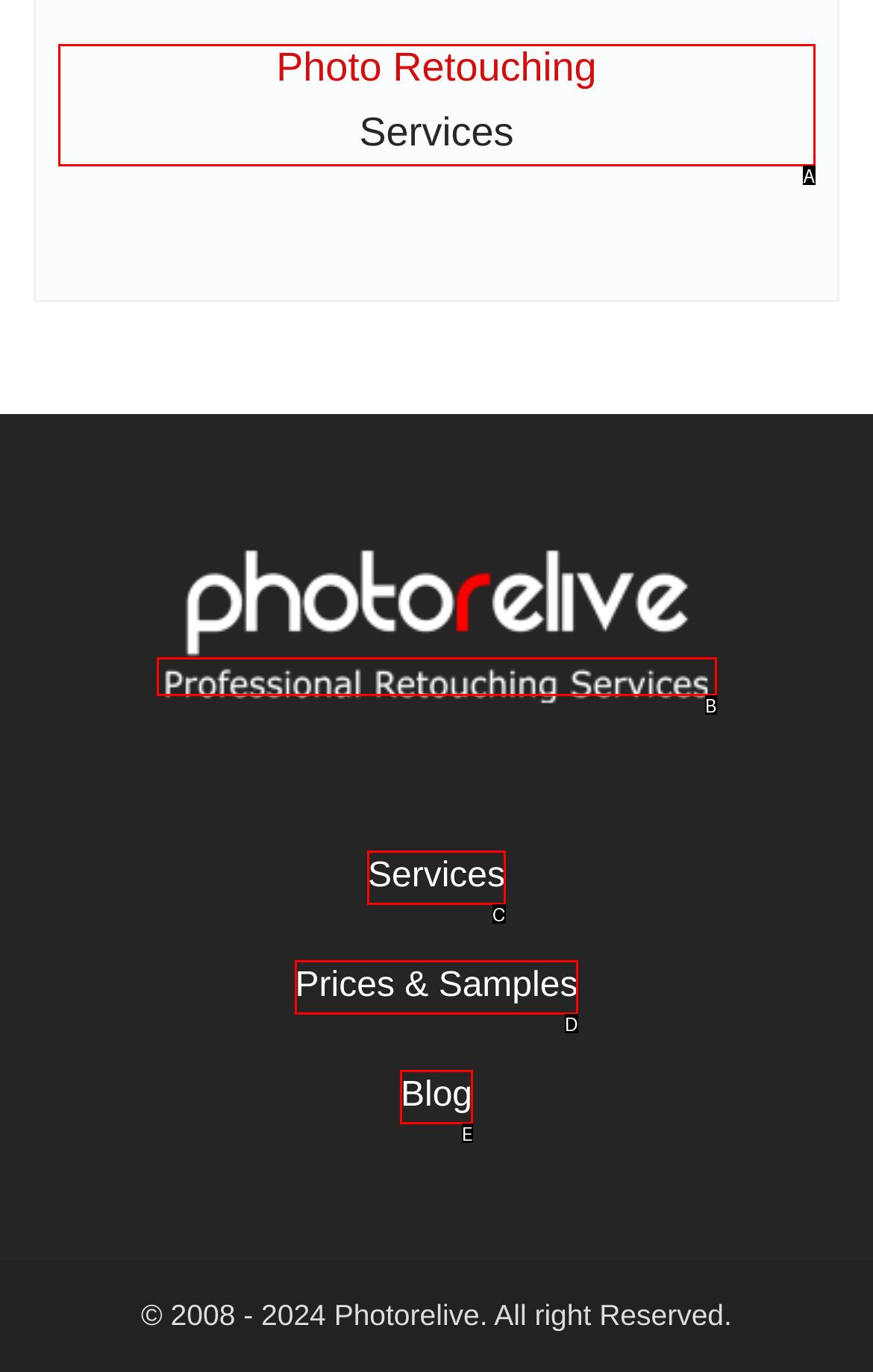Using the element description: Photo RetouchingServices, select the HTML element that matches best. Answer with the letter of your choice.

A